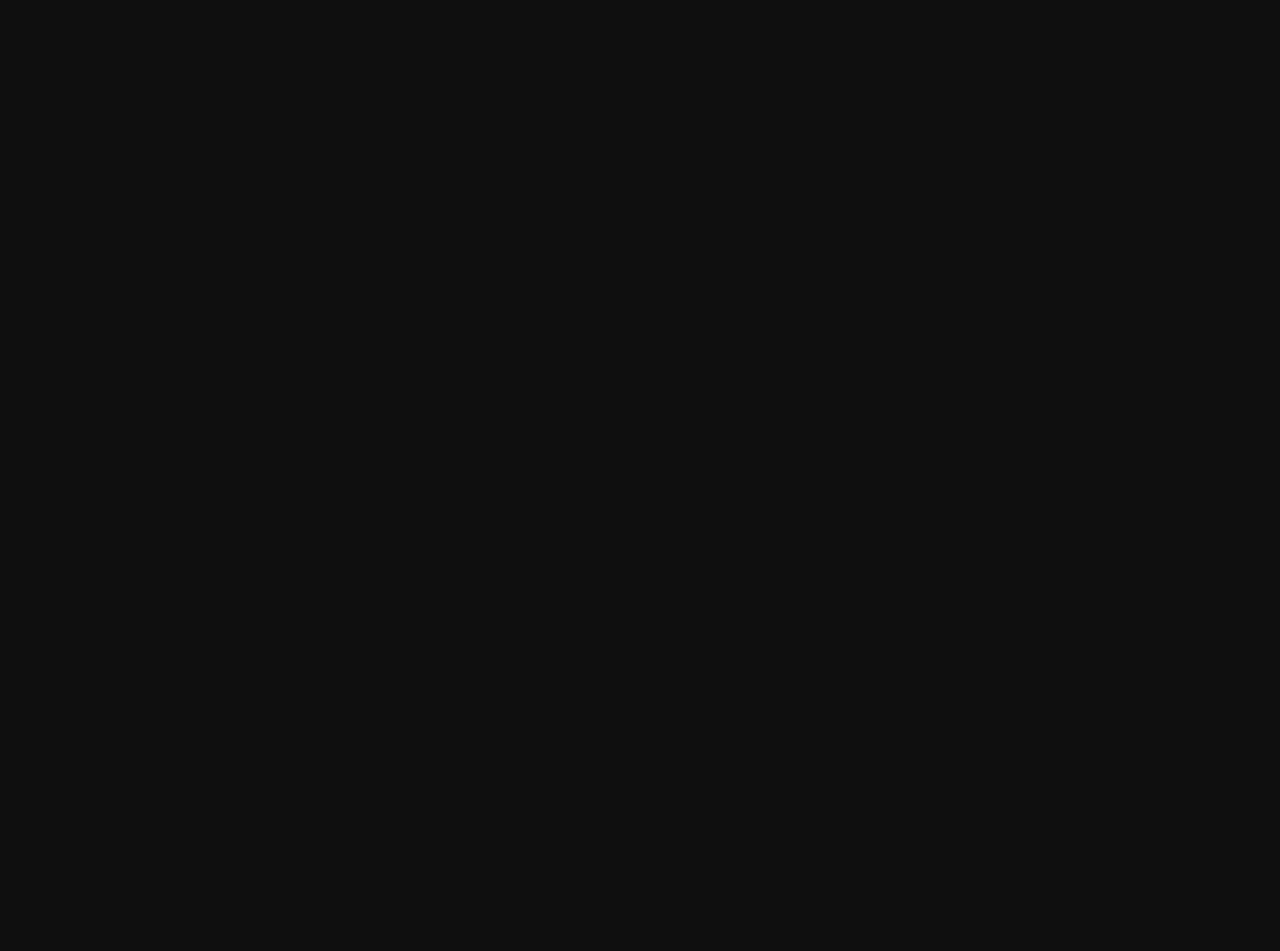Who is the author of the third article?
Please provide a comprehensive answer based on the contents of the image.

I looked at the third article element [145] and found a link with the text 'Nehir' [1403]. This link is likely the author of the article, so I concluded that the author of the third article is Nehir.